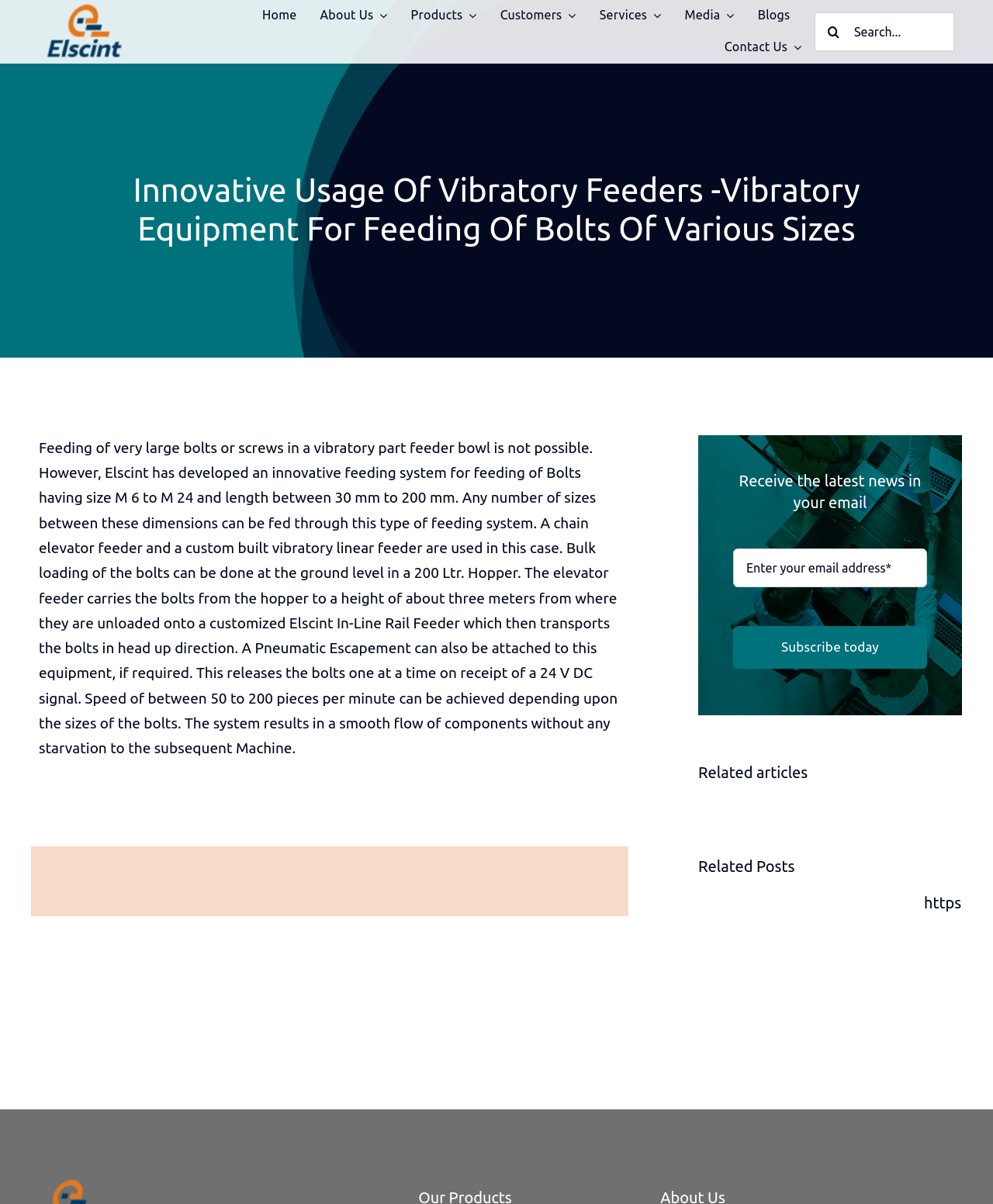Kindly determine the bounding box coordinates for the area that needs to be clicked to execute this instruction: "Click ORDER NOW".

None